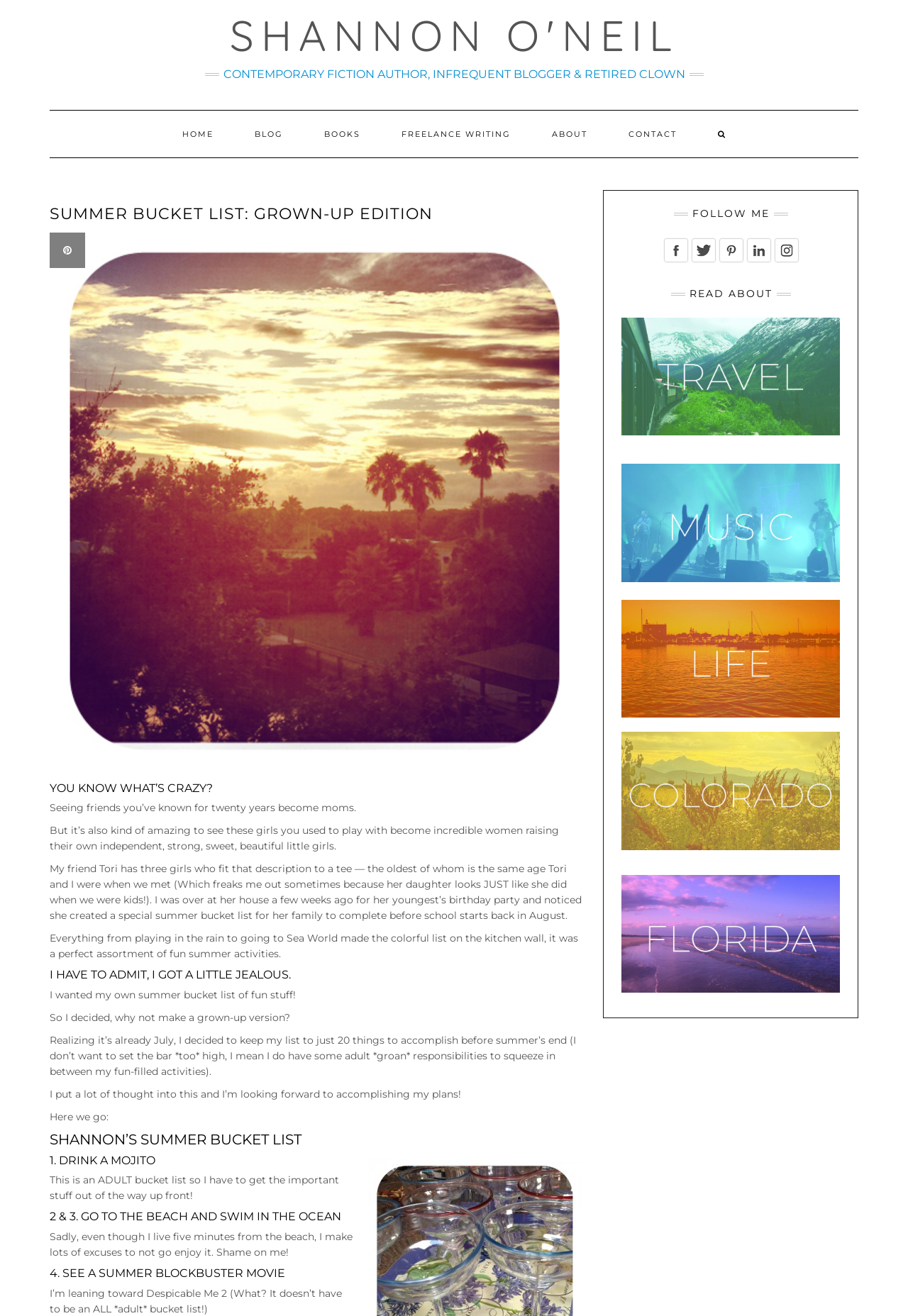Identify the text that serves as the heading for the webpage and generate it.

SUMMER BUCKET LIST: GROWN-UP EDITION